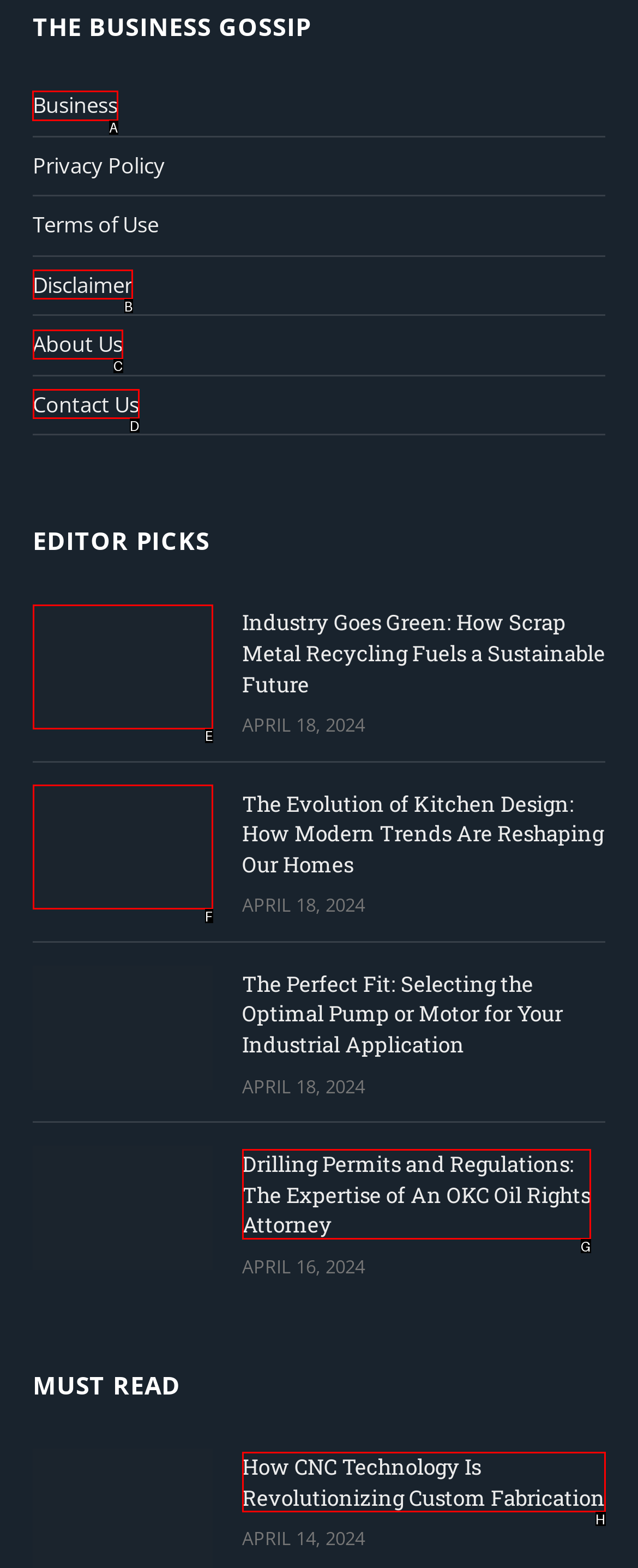Determine which HTML element to click for this task: Click on the 'Business' link Provide the letter of the selected choice.

A